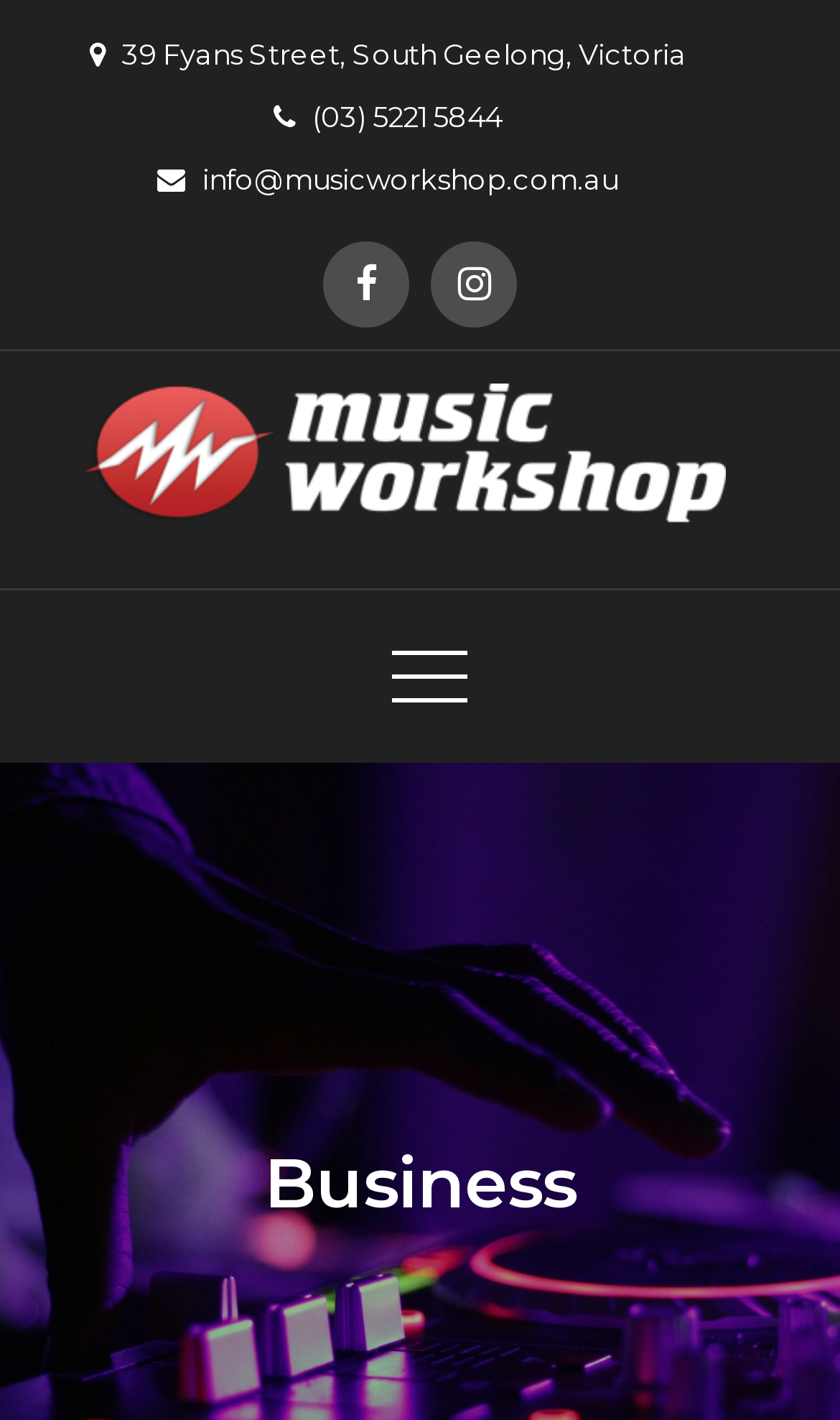Give a one-word or one-phrase response to the question:
What is the email address of Music Workshop Geelong?

info@musicworkshop.com.au